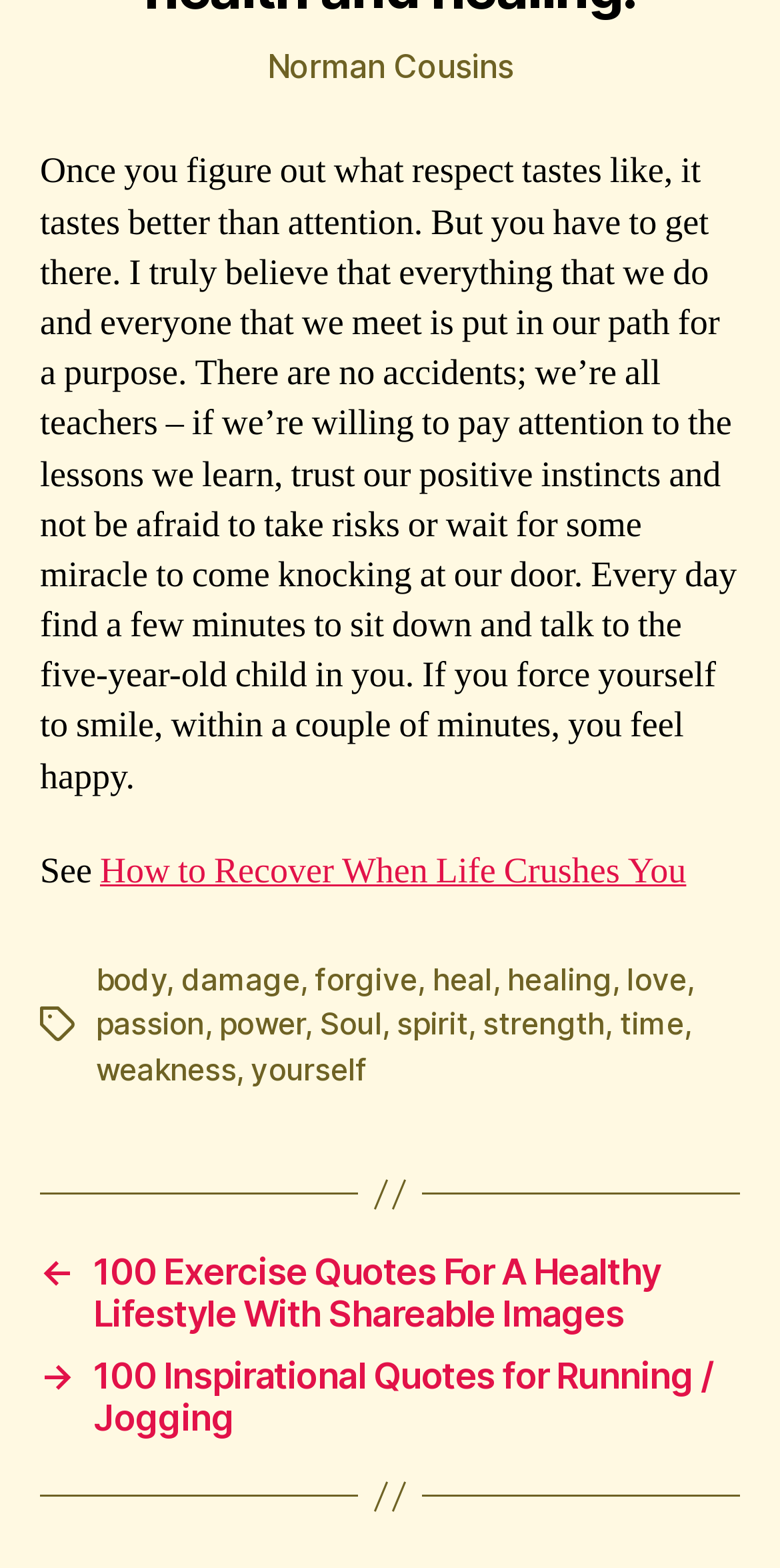Please specify the bounding box coordinates of the clickable region to carry out the following instruction: "Read the quote by Norman Cousins". The coordinates should be four float numbers between 0 and 1, in the format [left, top, right, bottom].

[0.342, 0.03, 0.658, 0.055]